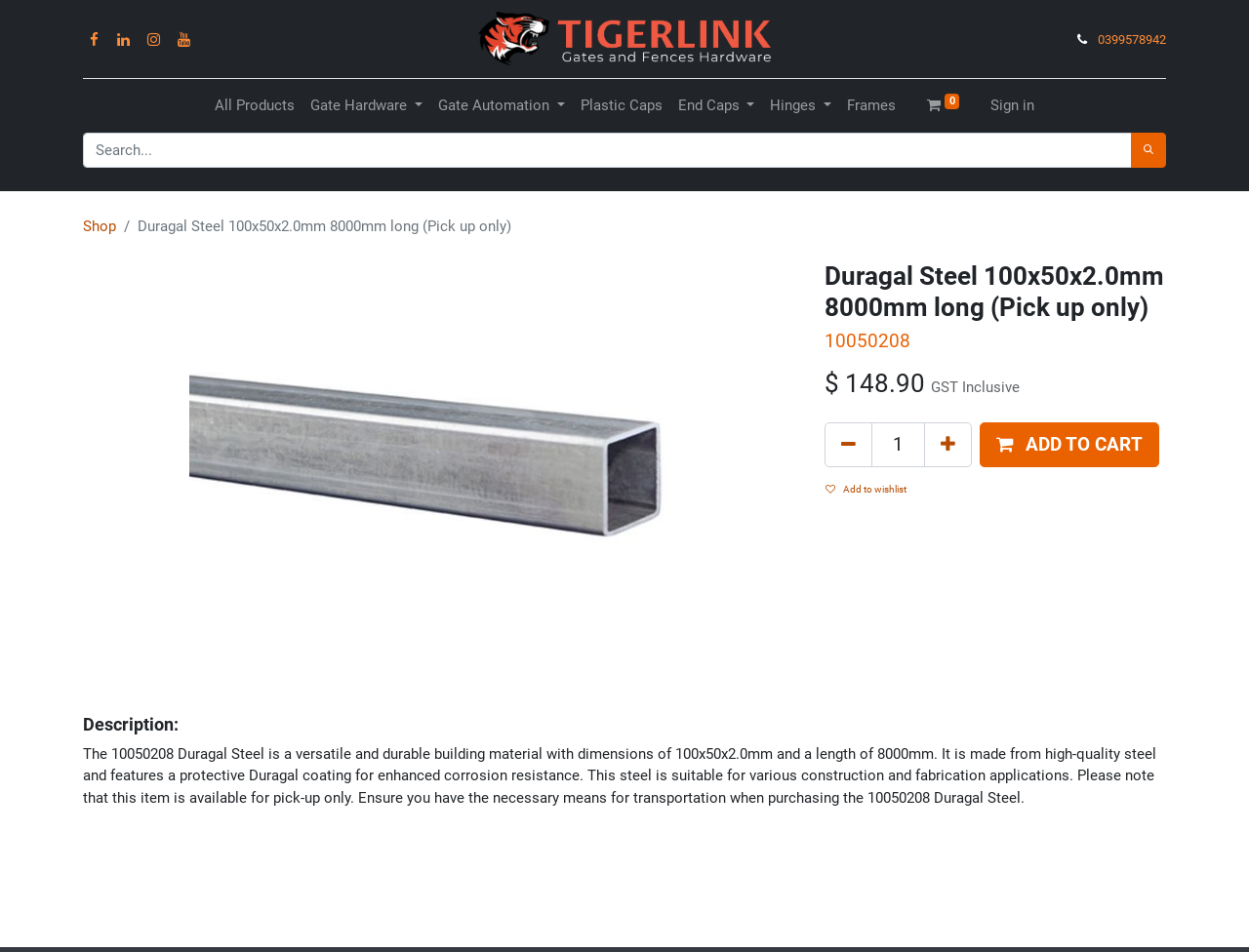Identify the bounding box coordinates for the region of the element that should be clicked to carry out the instruction: "Search for products". The bounding box coordinates should be four float numbers between 0 and 1, i.e., [left, top, right, bottom].

[0.066, 0.139, 0.934, 0.176]